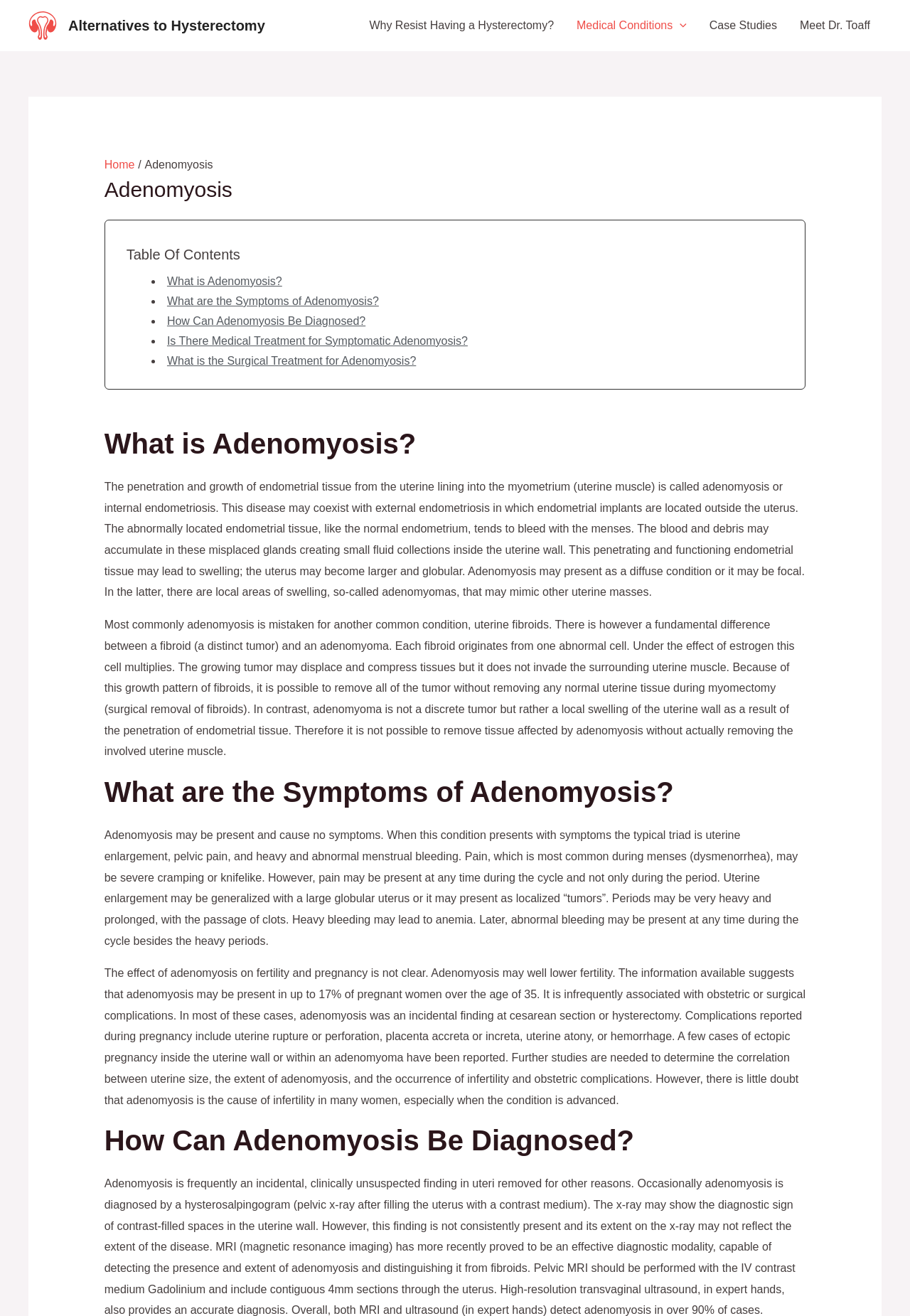Identify the bounding box coordinates of the region I need to click to complete this instruction: "Explore the case studies".

[0.767, 0.006, 0.866, 0.033]